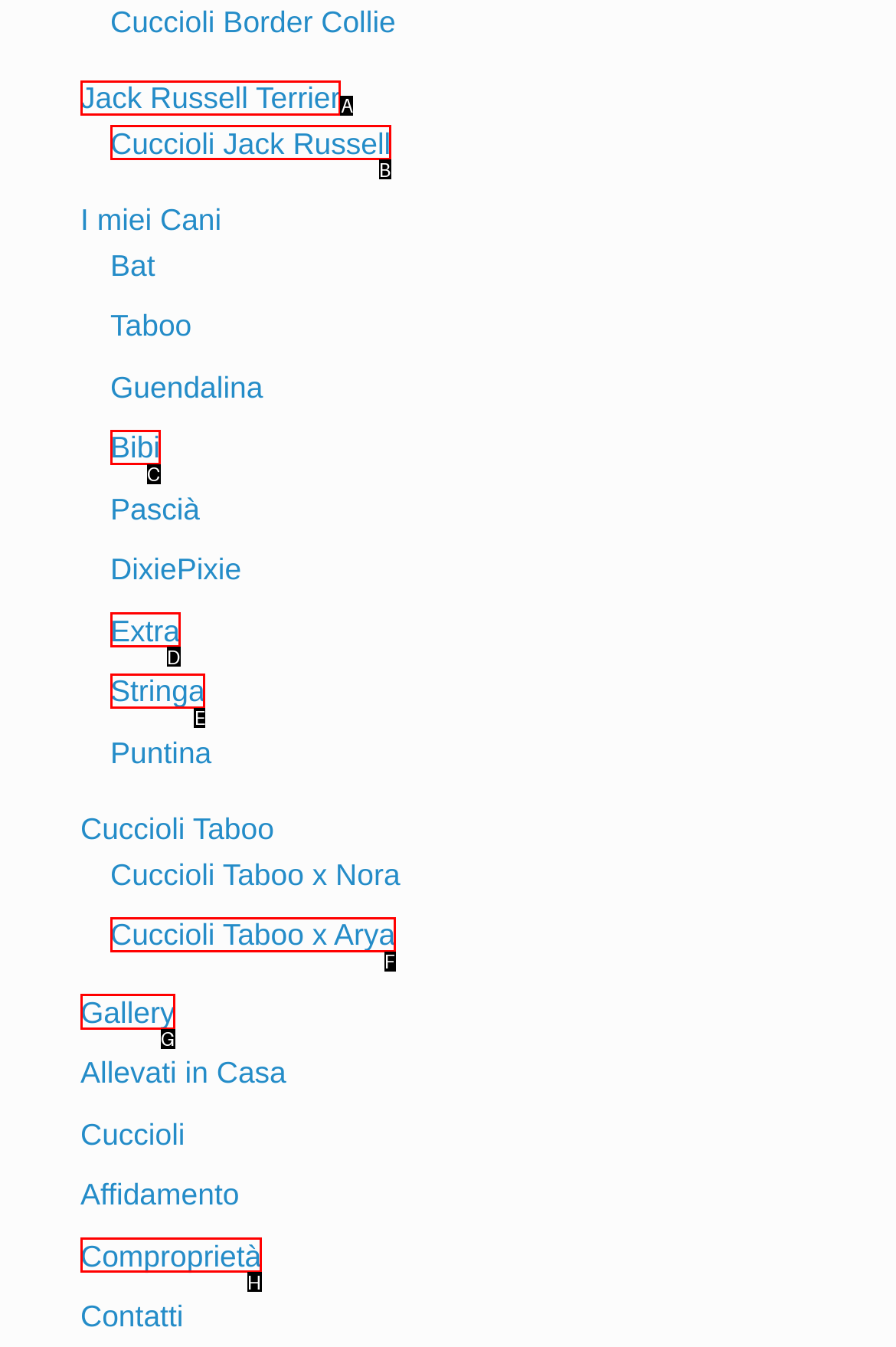Choose the UI element you need to click to carry out the task: go to Gallery.
Respond with the corresponding option's letter.

G